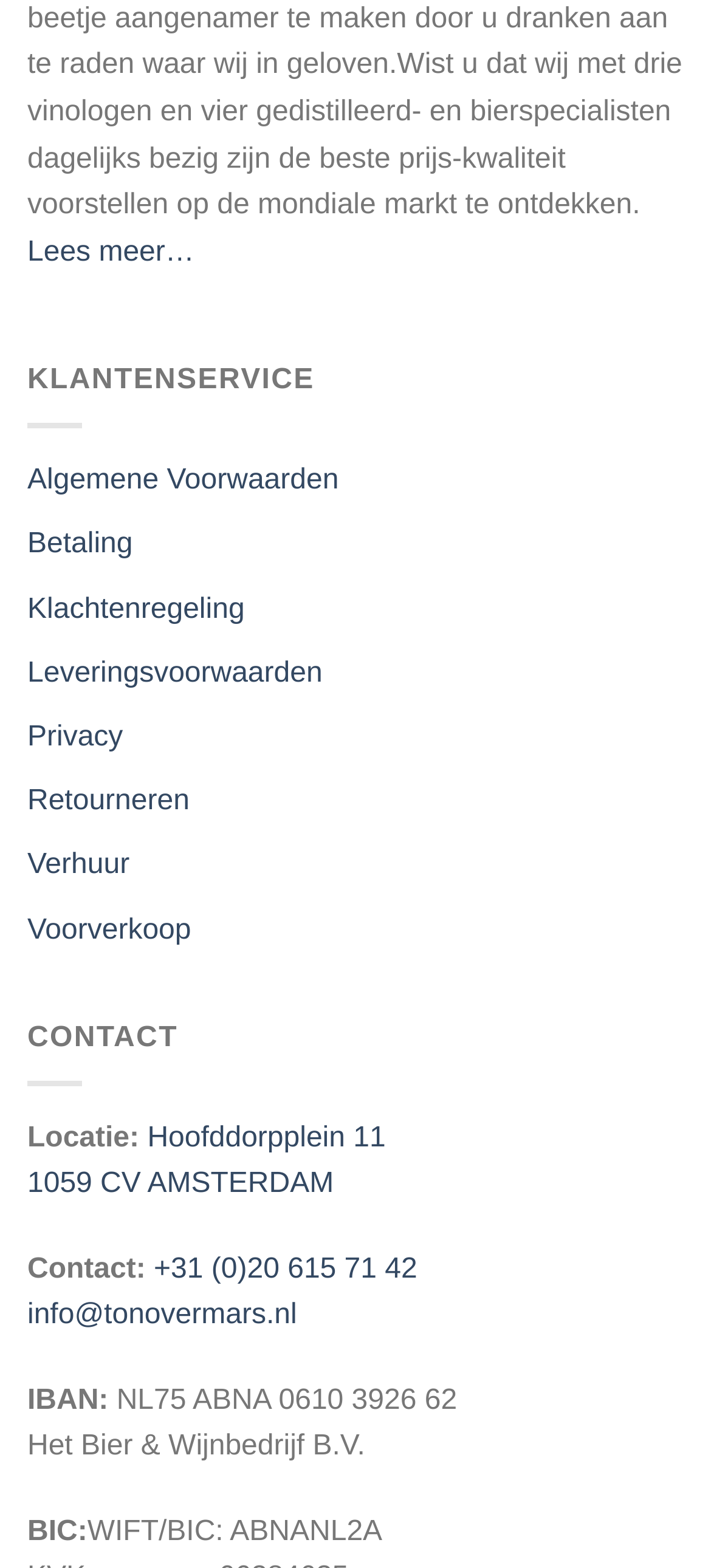What is the company's location?
Use the image to answer the question with a single word or phrase.

Hoofddorpplein 11